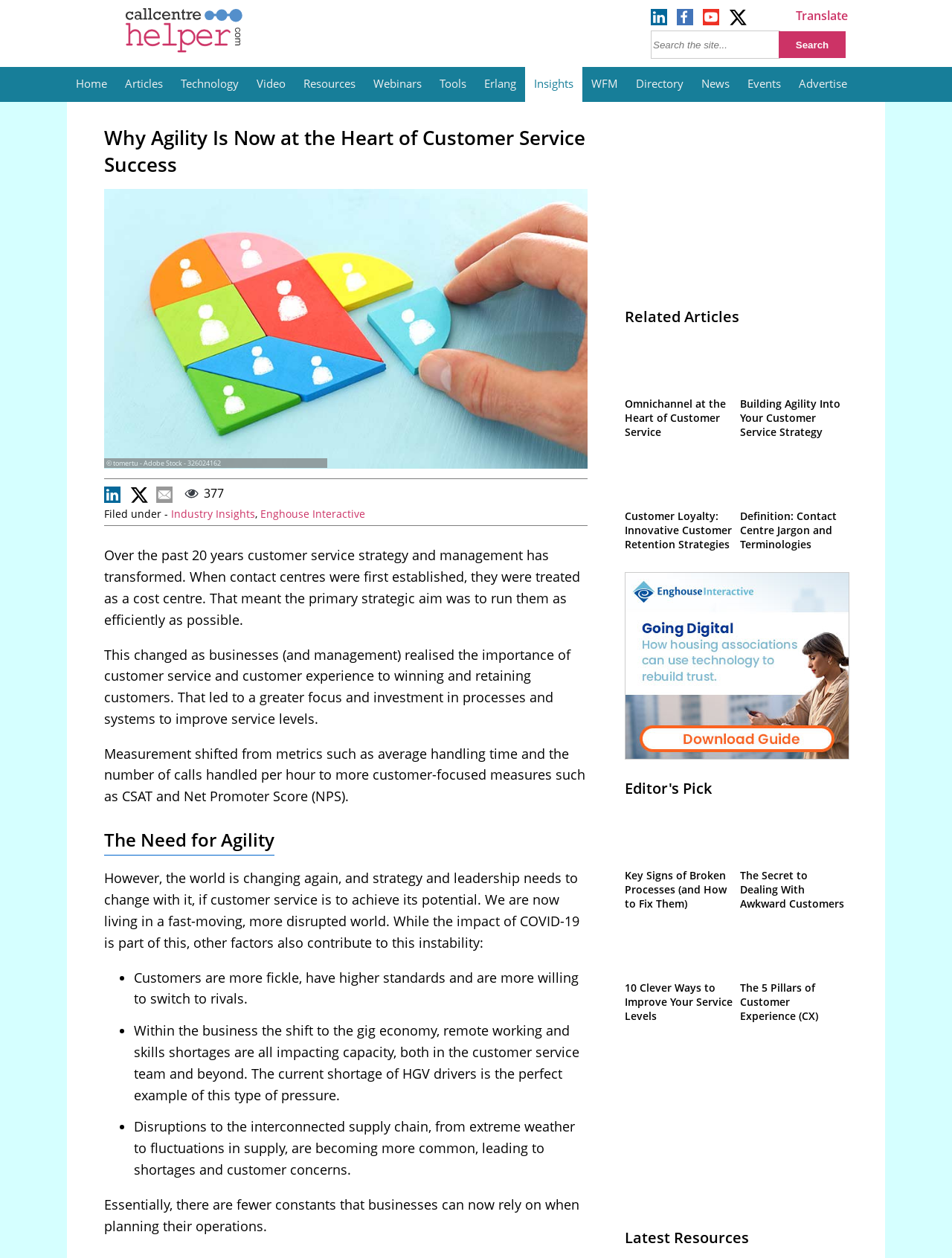Elaborate on the information and visuals displayed on the webpage.

The webpage is focused on customer service strategy and management, with the main heading "Why Agility Is Now at the Heart of Customer Service Success". The page is divided into several sections, with a prominent image of a heart shaped out of multi-colored blocks with people icons at the top.

The top navigation bar has several buttons, including "Home", "Articles", "Technology", "Video", "Resources", "Webinars", "Tools", "Erlang", "Insights", "WFM", "Directory", "News", "Events", and "Advertise". There is also a search bar and a translate button.

The main content of the page is divided into several sections. The first section discusses the transformation of customer service strategy and management over the past 20 years, with a focus on the shift from cost-centered to customer-centered approaches. The text is accompanied by several images, including a heart-shaped icon and a series of small images.

The next section is titled "The Need for Agility" and discusses the changing world and the need for customer service to adapt to new challenges. This section includes a list of bullet points highlighting the factors contributing to this instability, such as customers' higher standards and the impact of COVID-19.

The page also features a section with related articles, including links to articles on omnichannel customer service, building agility into customer service strategy, and customer loyalty. Each article is accompanied by a small image.

Overall, the webpage is focused on providing information and insights on customer service strategy and management, with a emphasis on the importance of agility in today's fast-changing world.